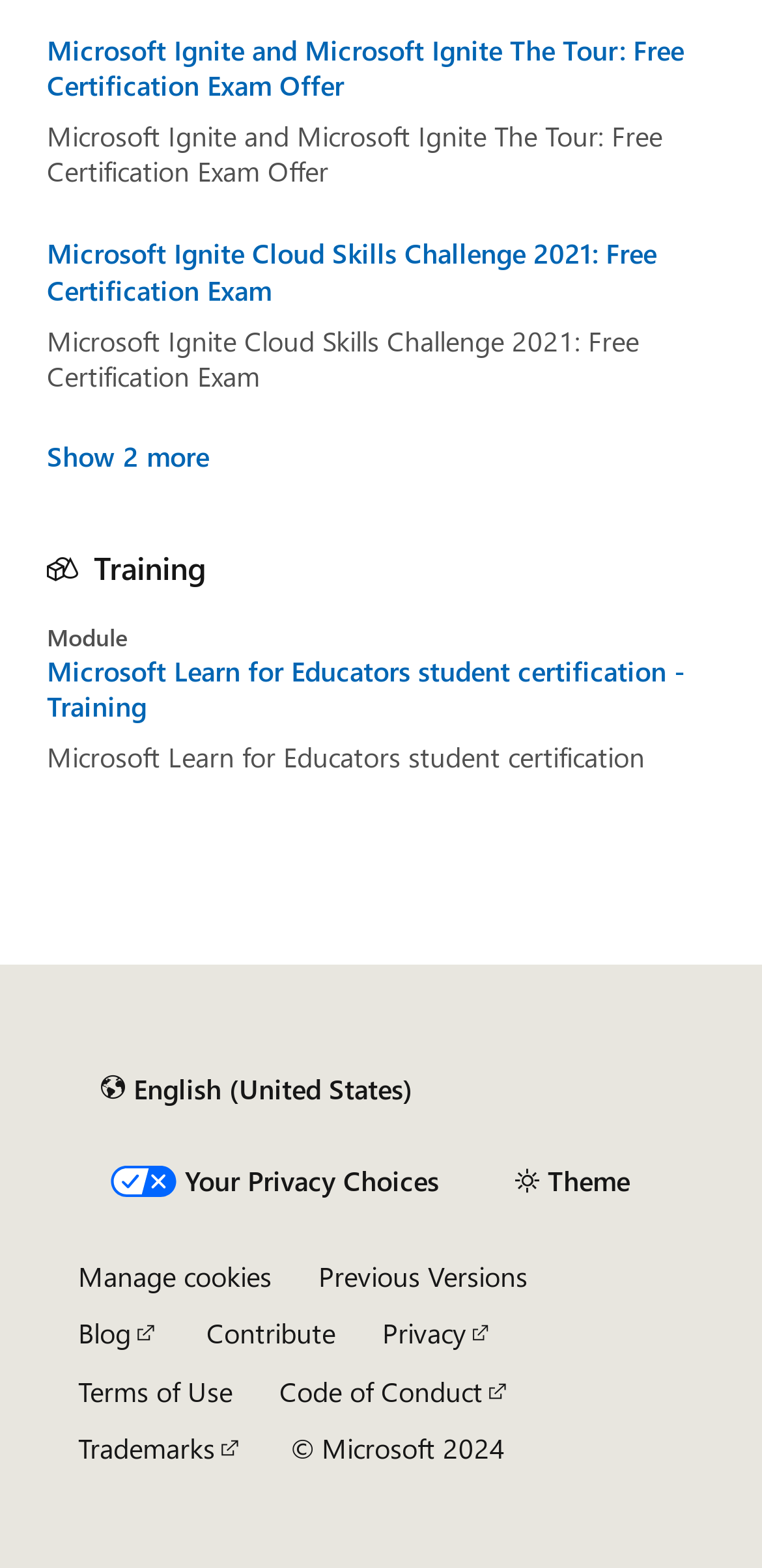What year is the copyright for?
Using the image, answer in one word or phrase.

2024